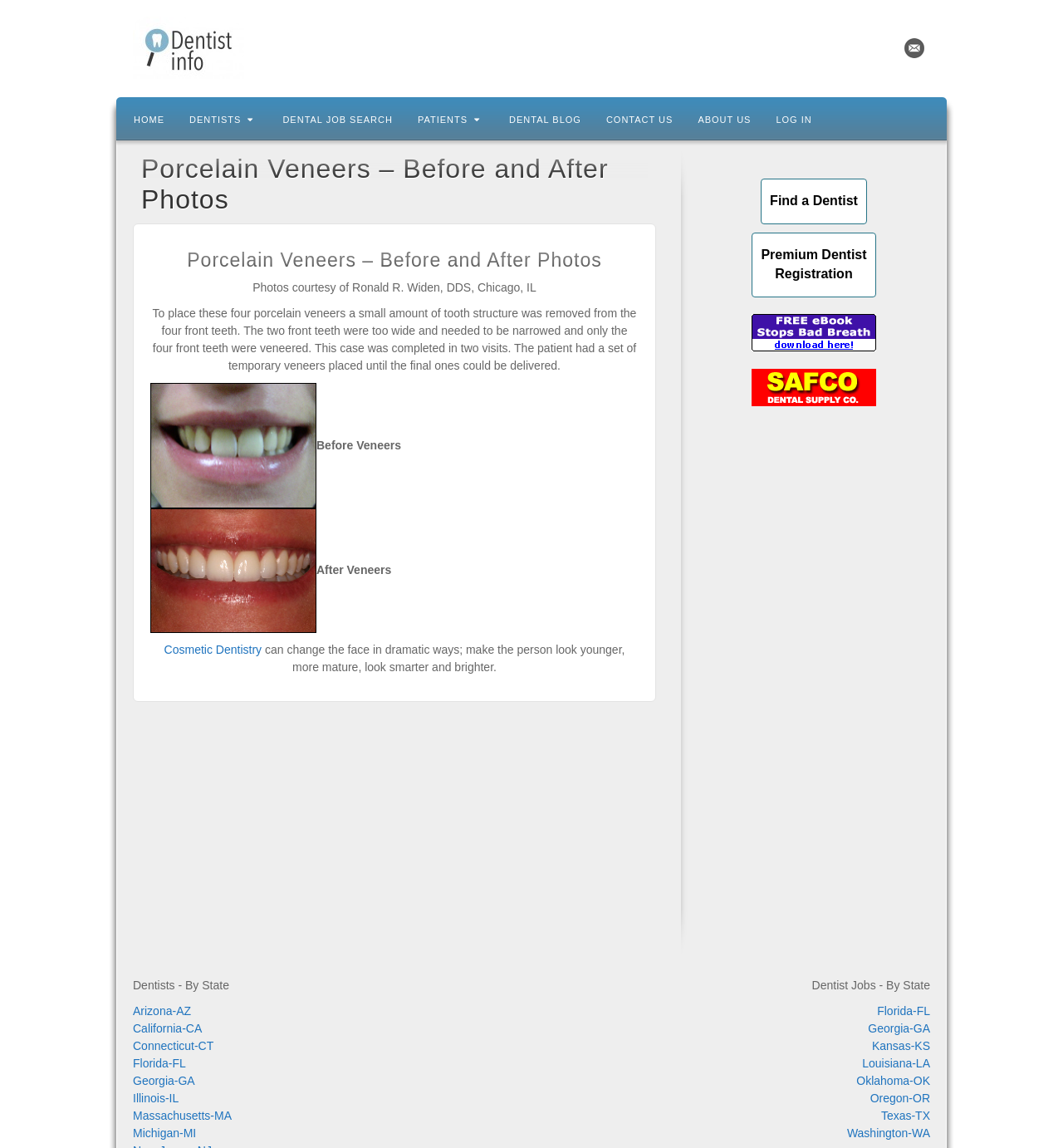Can you pinpoint the bounding box coordinates for the clickable element required for this instruction: "Read about 'Cosmetic Dentistry'"? The coordinates should be four float numbers between 0 and 1, i.e., [left, top, right, bottom].

[0.154, 0.56, 0.249, 0.572]